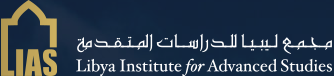Create a detailed narrative for the image.

The image prominently features the logo of the Libya Institute for Advanced Studies (LIAS). It showcases the institution's name, both in Arabic and English, highlighting its mission to advance research and education in Libya. The design elements suggest a professional and academic ethos, emphasizing its role as a center for scholarly activity. The presence of the abbreviation "LIAS" in gold against a dark blue background enhances the visual impact, indicating the institute's significance and commitment to fostering knowledge and intellectual development in the region.